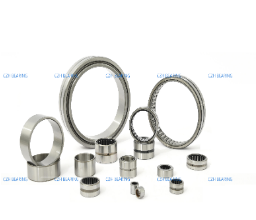What are the bearings typically used in?
Using the image provided, answer with just one word or phrase.

Gear pumps, automotive transmissions